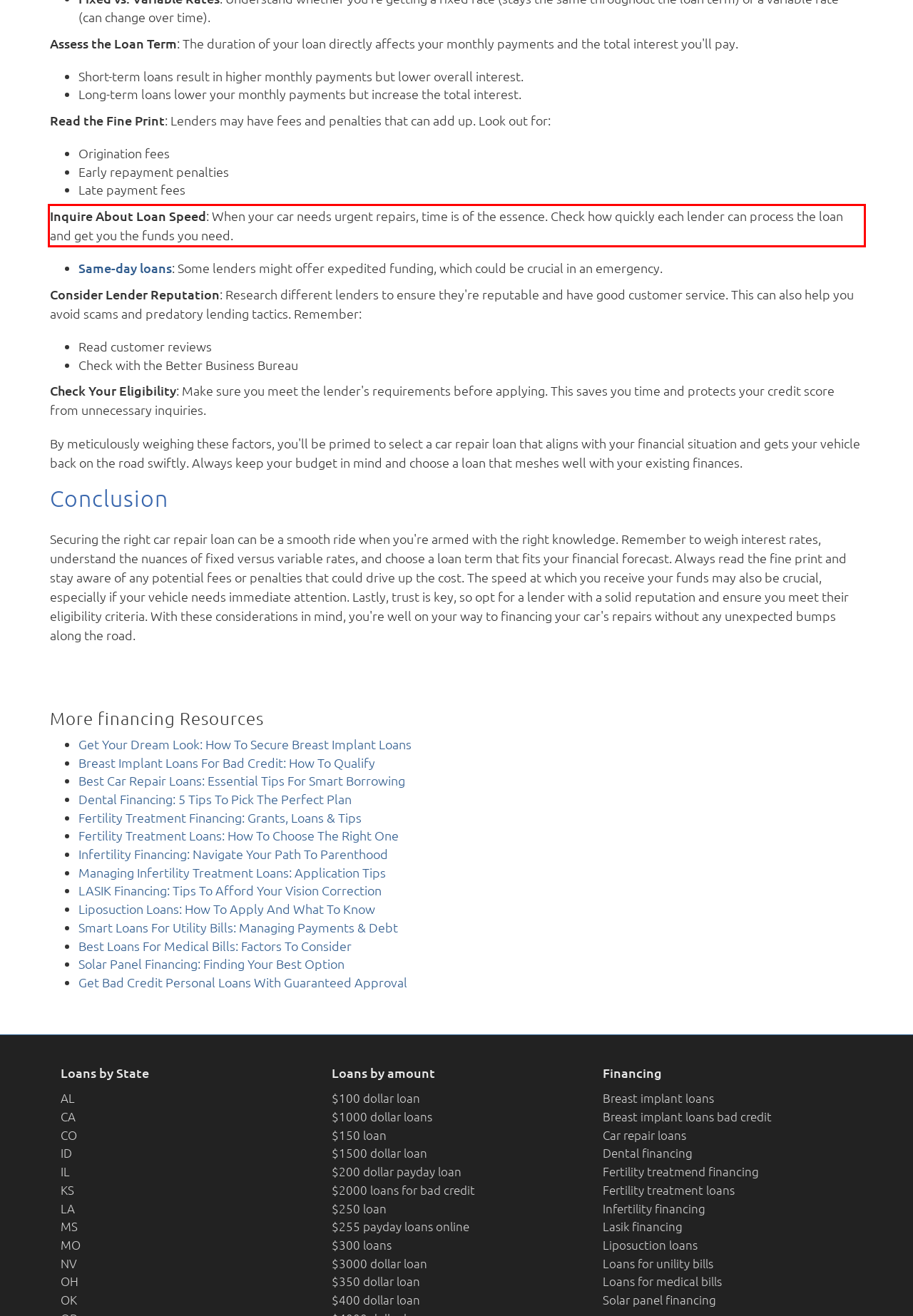Analyze the screenshot of the webpage that features a red bounding box and recognize the text content enclosed within this red bounding box.

Inquire About Loan Speed: When your car needs urgent repairs, time is of the essence. Check how quickly each lender can process the loan and get you the funds you need.